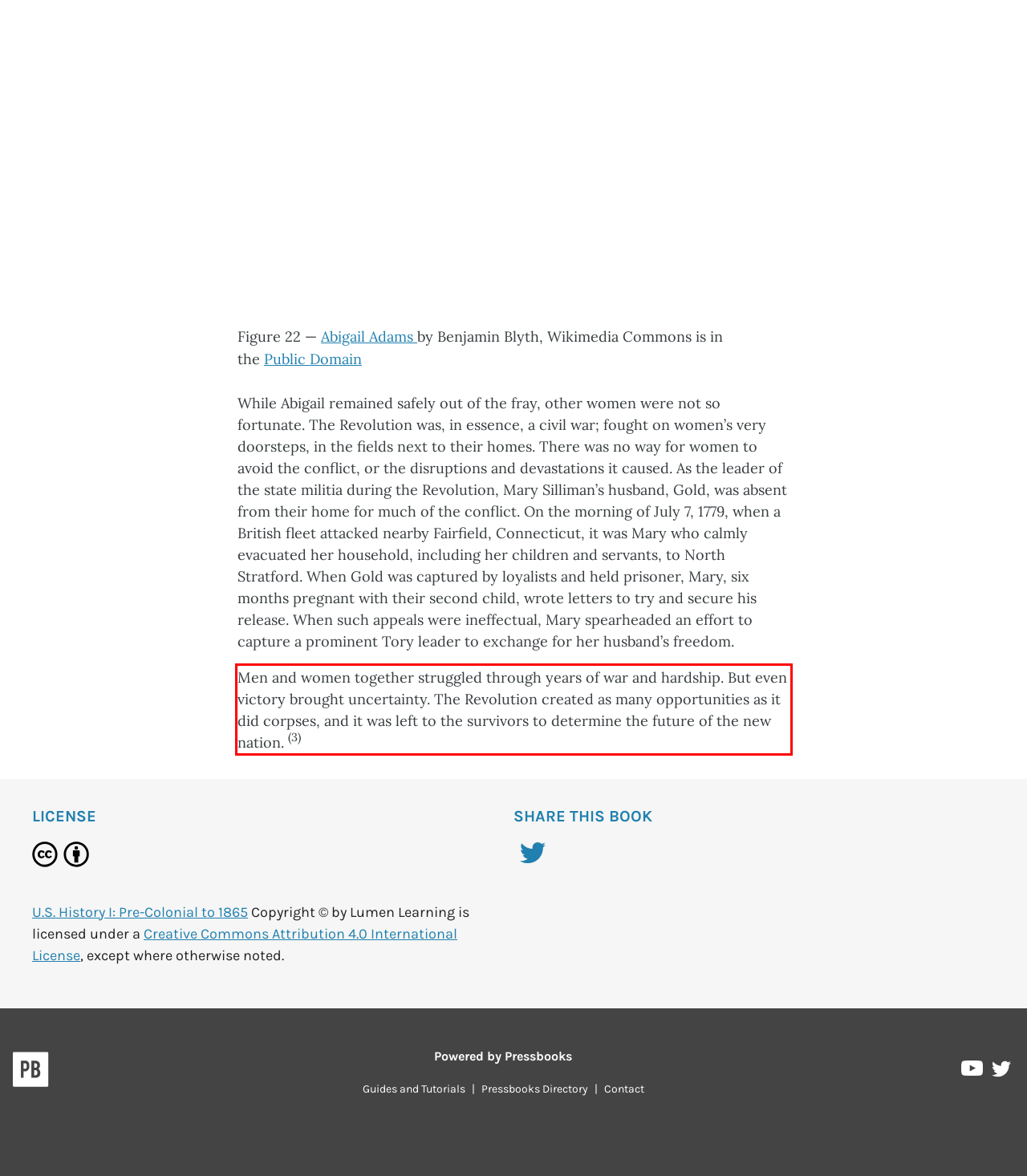Look at the provided screenshot of the webpage and perform OCR on the text within the red bounding box.

Men and women together struggled through years of war and hardship. But even victory brought uncertainty. The Revolution created as many opportunities as it did corpses, and it was left to the survivors to determine the future of the new nation. (3)